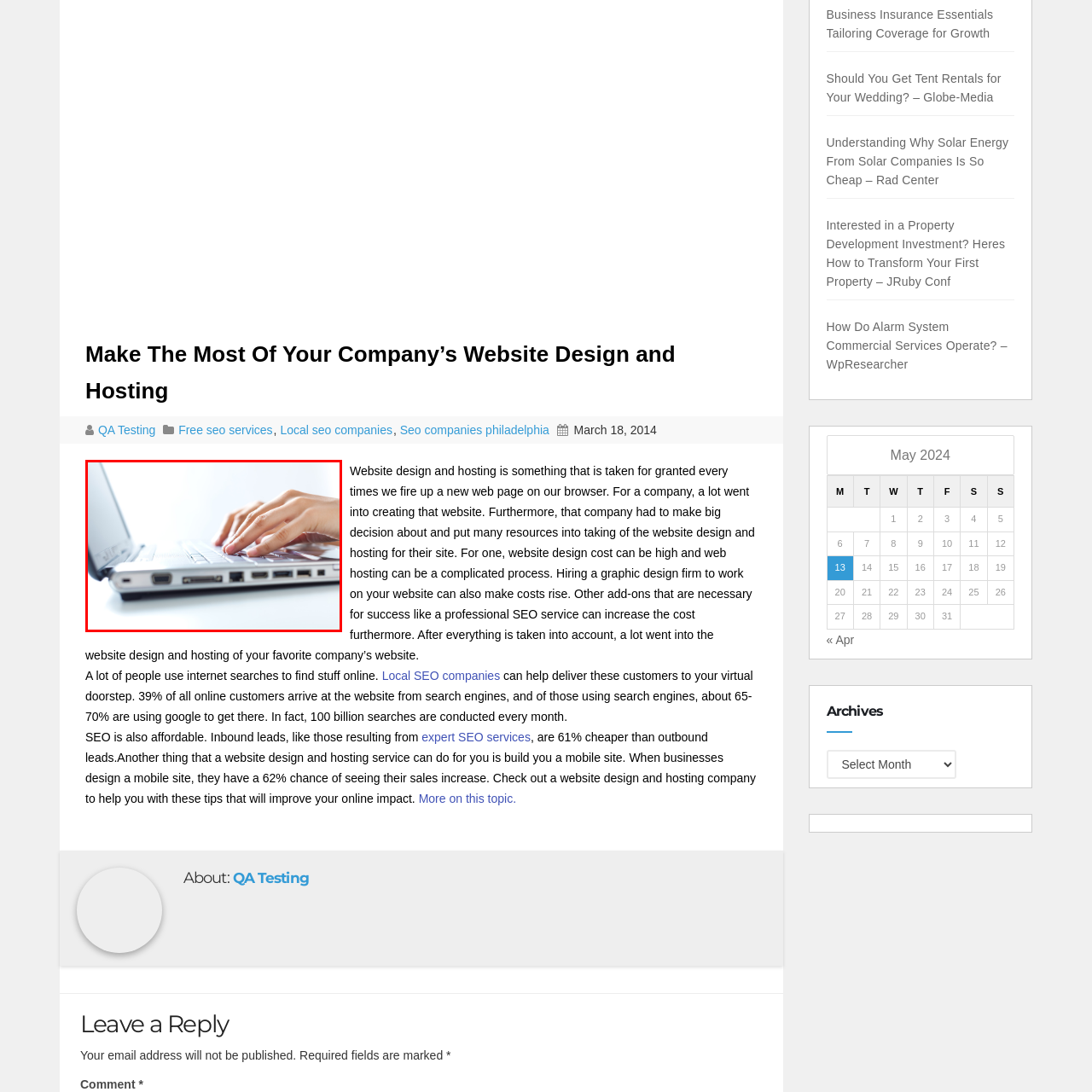What is the laptop partially opened on?
View the image highlighted by the red bounding box and provide your answer in a single word or a brief phrase.

a surface